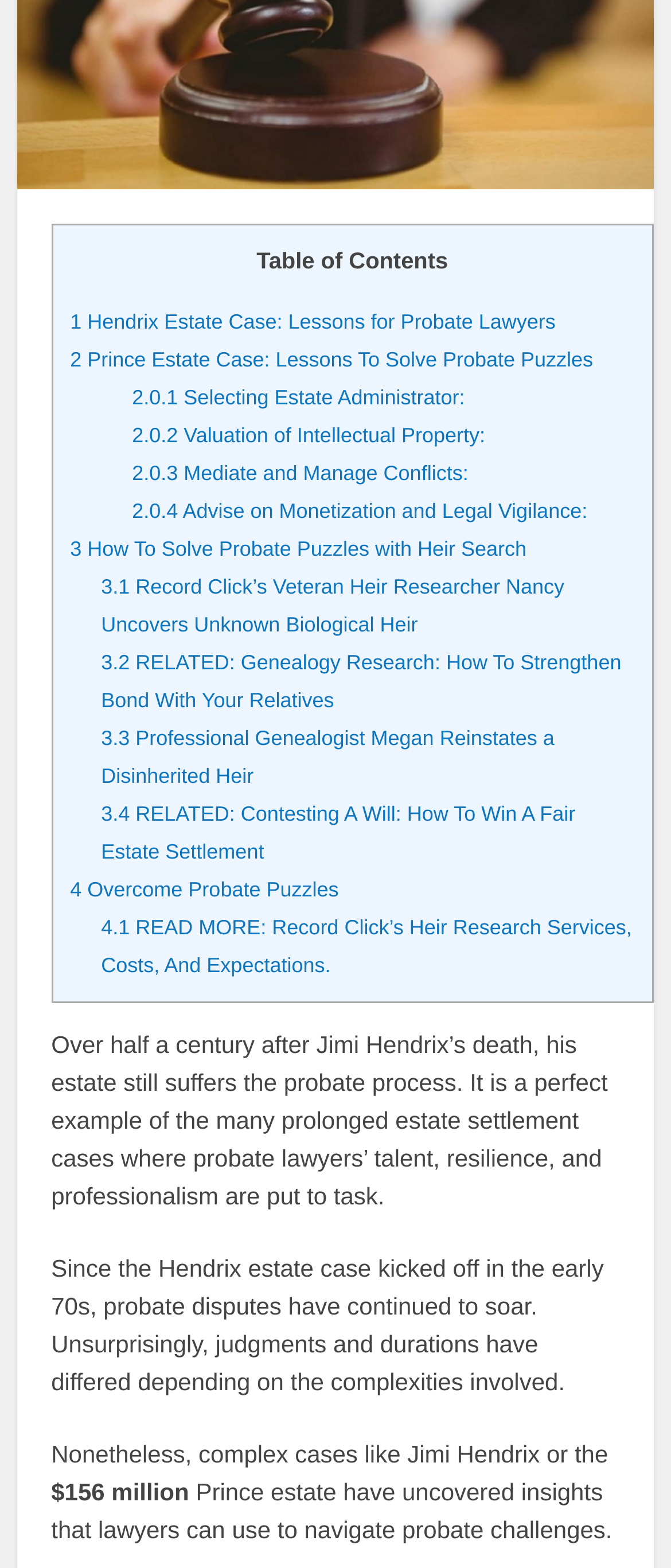Provide the bounding box coordinates for the UI element that is described as: "2.0.3 Mediate and Manage Conflicts:".

[0.197, 0.294, 0.698, 0.309]